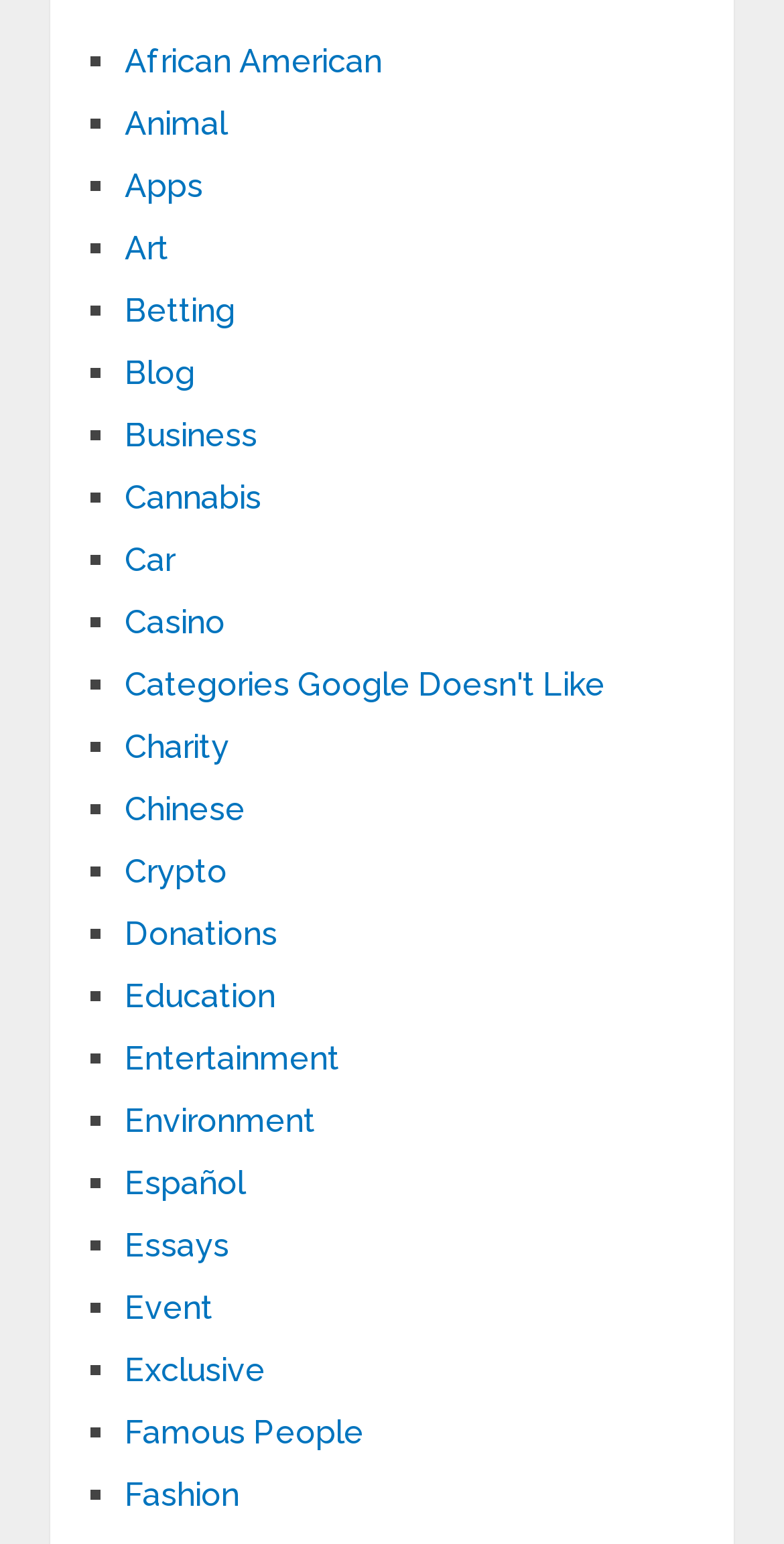Locate the bounding box of the UI element described in the following text: "African American".

[0.159, 0.027, 0.487, 0.052]